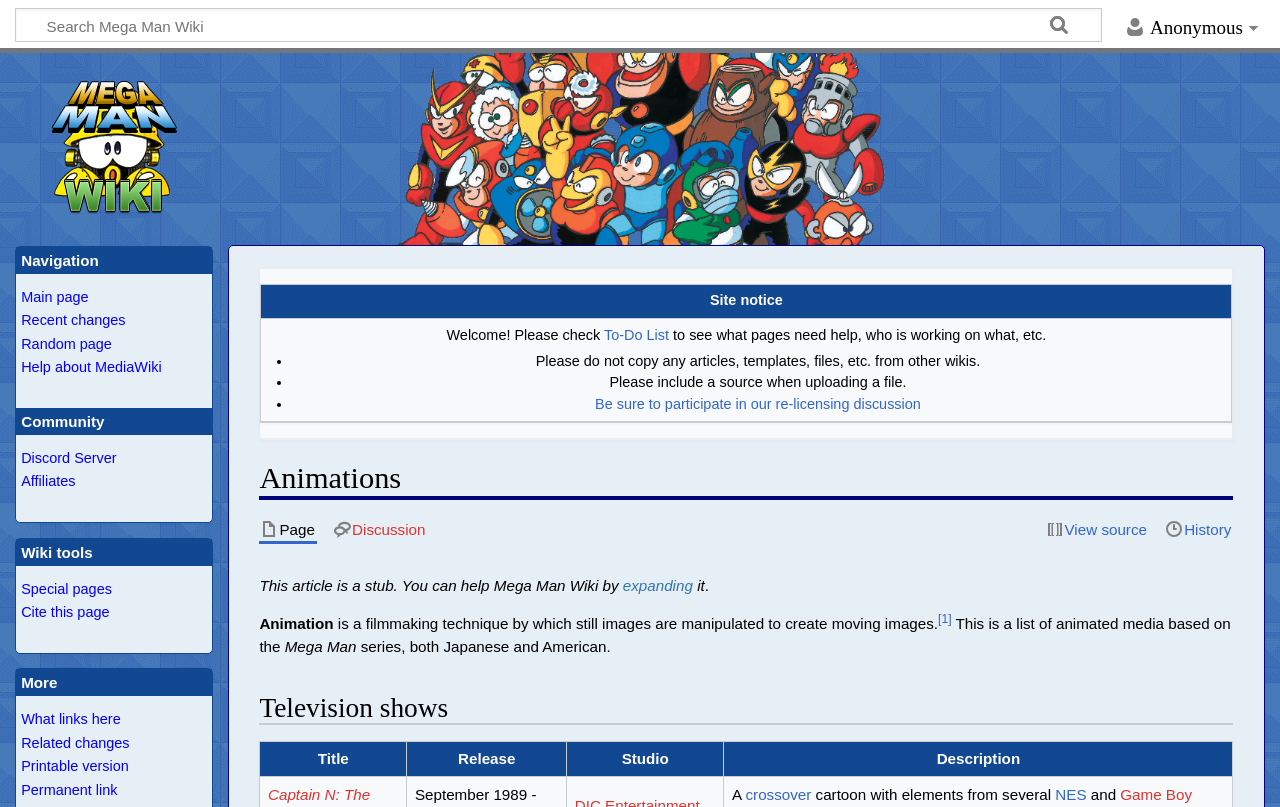Provide your answer in a single word or phrase: 
What is the purpose of the table on the webpage?

To list animated media